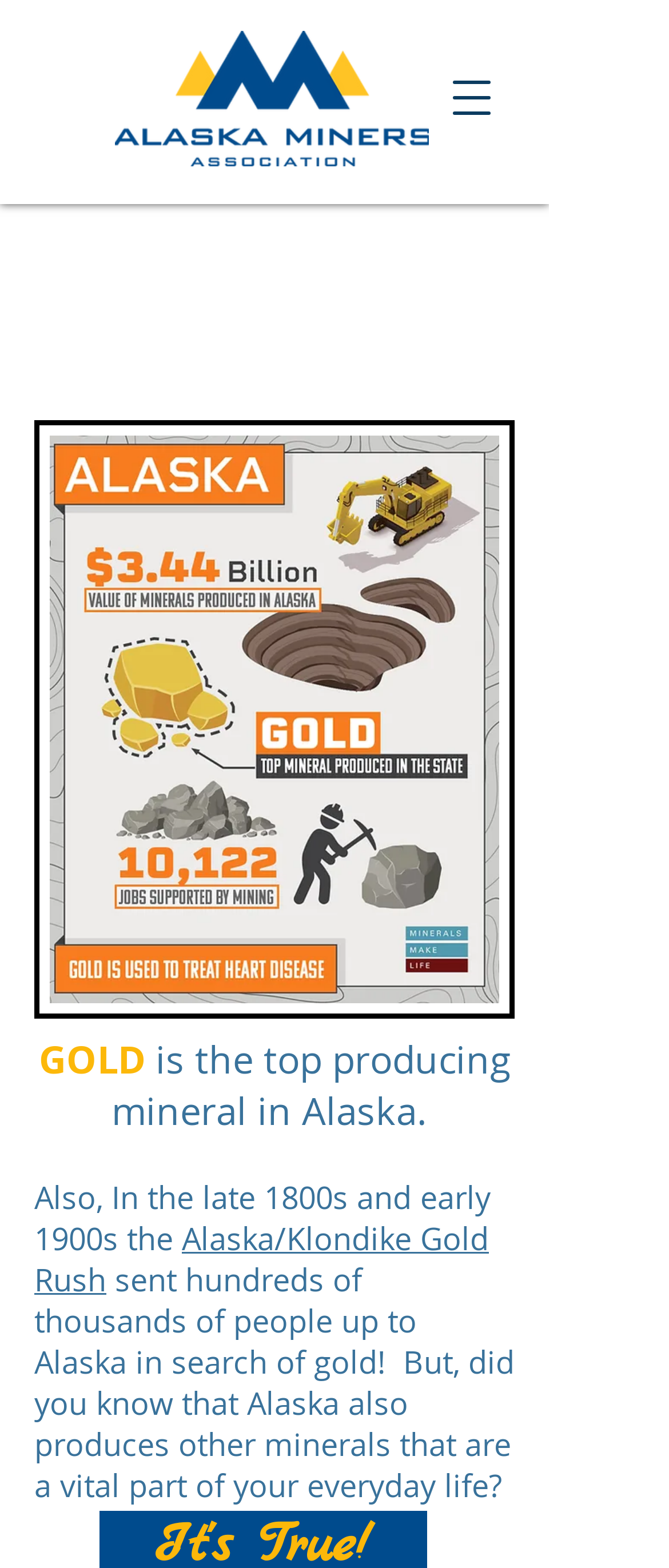Refer to the image and offer a detailed explanation in response to the question: What is the purpose of the image 'Alaskan Infographics on Mining.jpg'?

The image 'Alaskan Infographics on Mining.jpg' is placed below the heading 'MINERALS MINED IN ALASKA', suggesting that it is used to illustrate or provide more information about mining in Alaska.